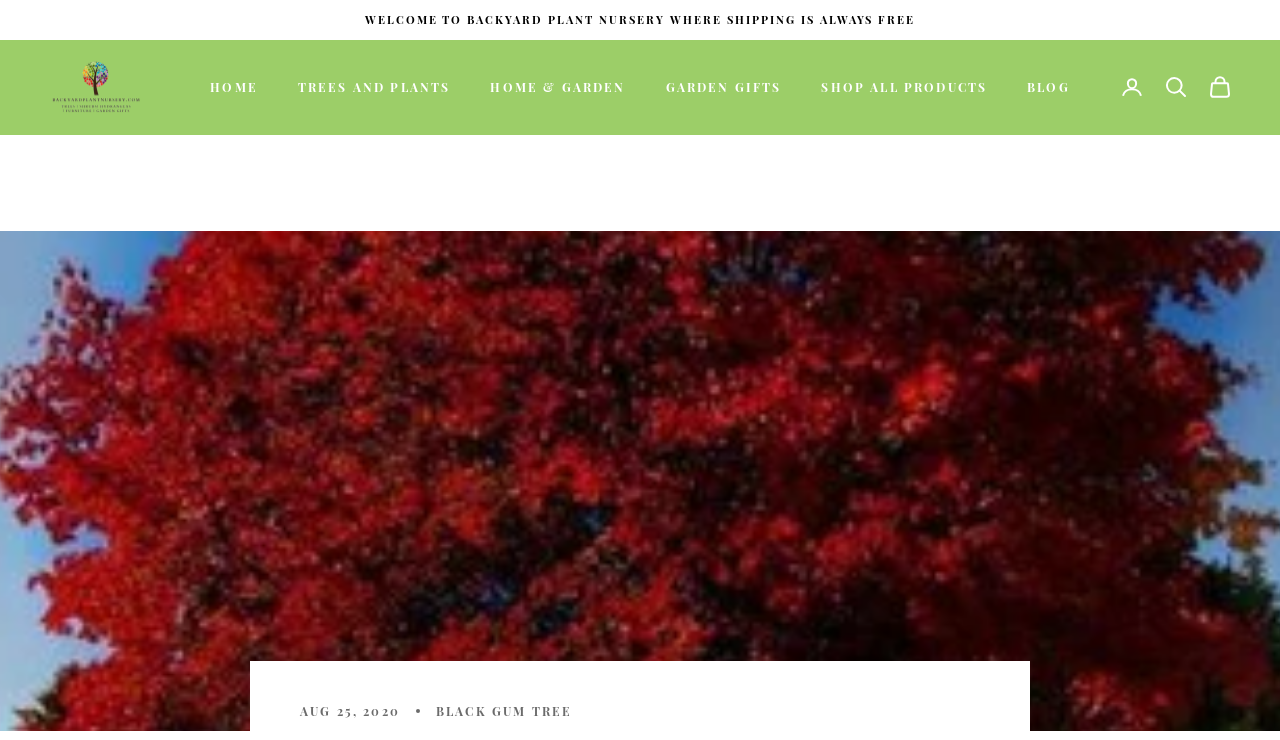What is the main heading of this webpage? Please extract and provide it.

FALL SHRUBS FOR COLOR